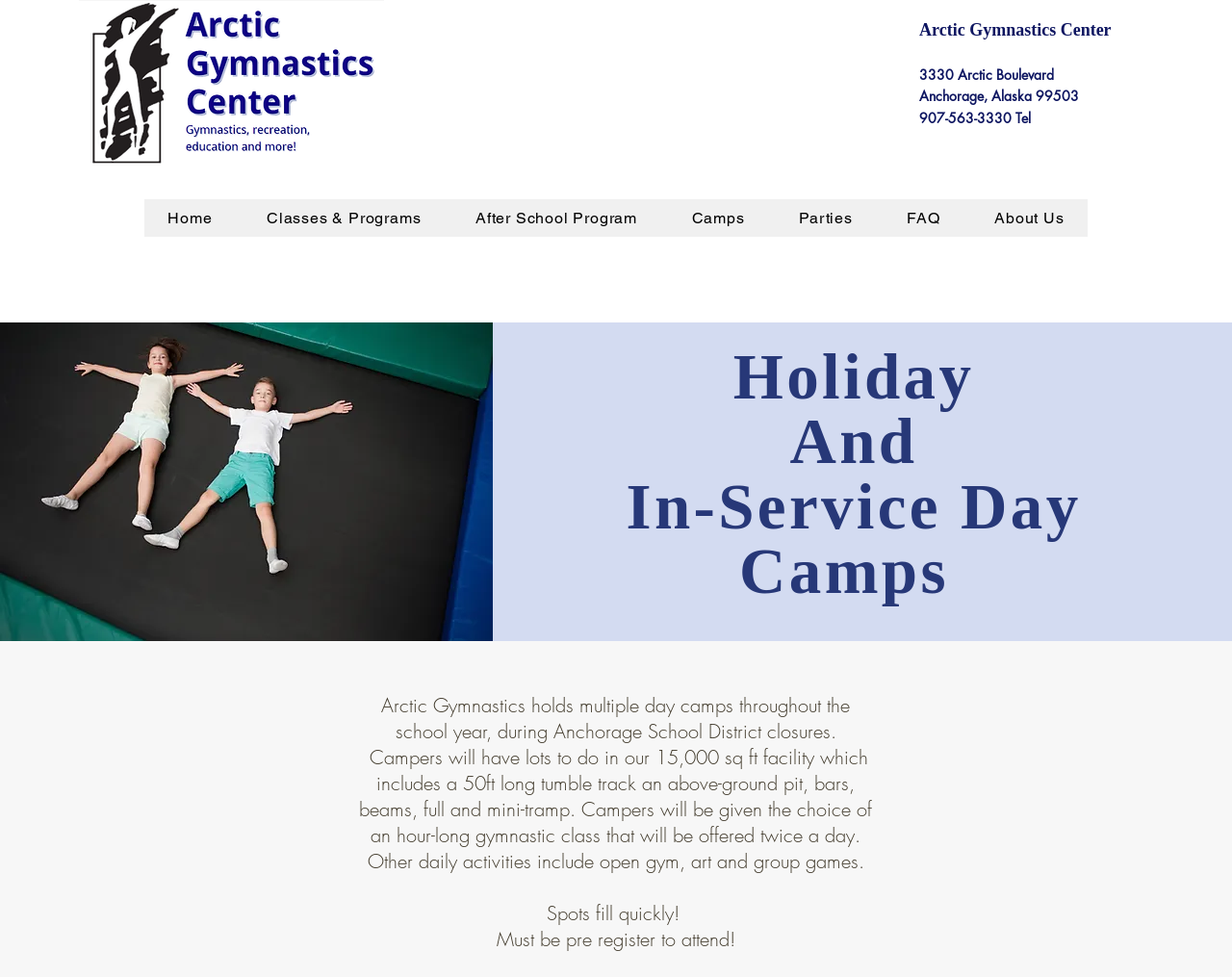Answer this question using a single word or a brief phrase:
What is the purpose of the day camps?

To provide activities during school closures